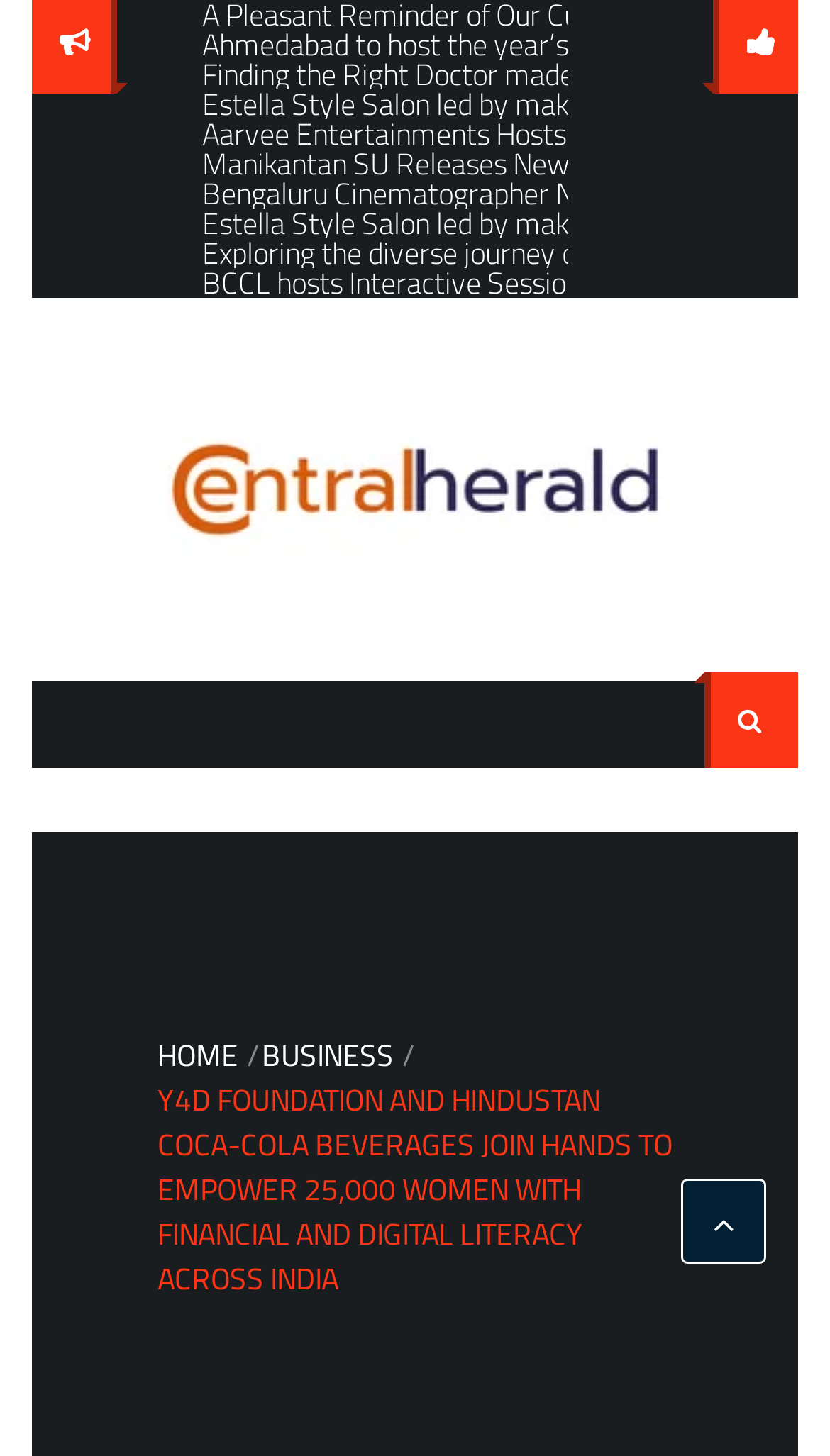Please give a concise answer to this question using a single word or phrase: 
What is the name of the news website?

Central Herald